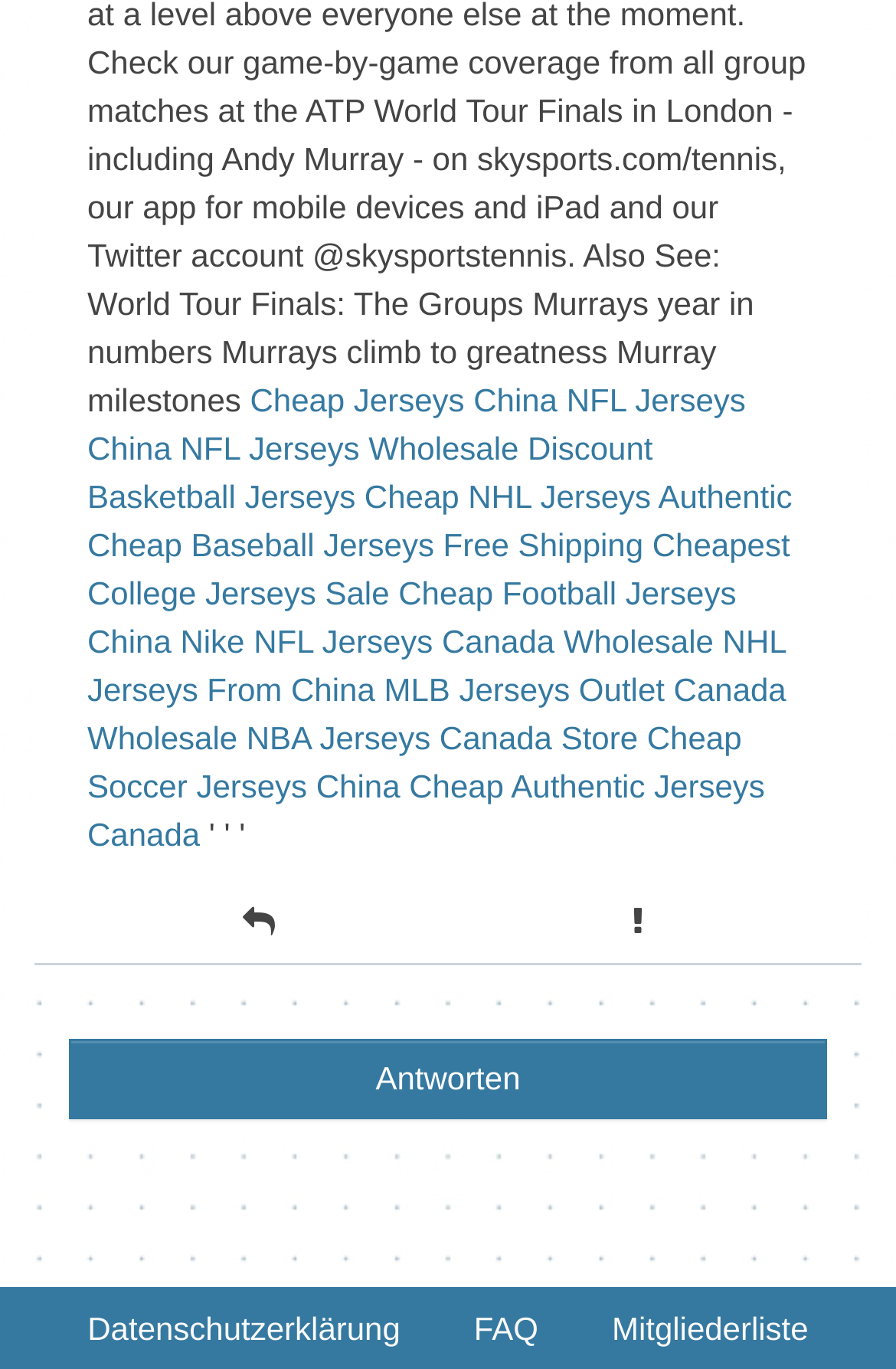Use a single word or phrase to answer the question:
What is the last link on the webpage?

Cheap Authentic Jerseys Canada